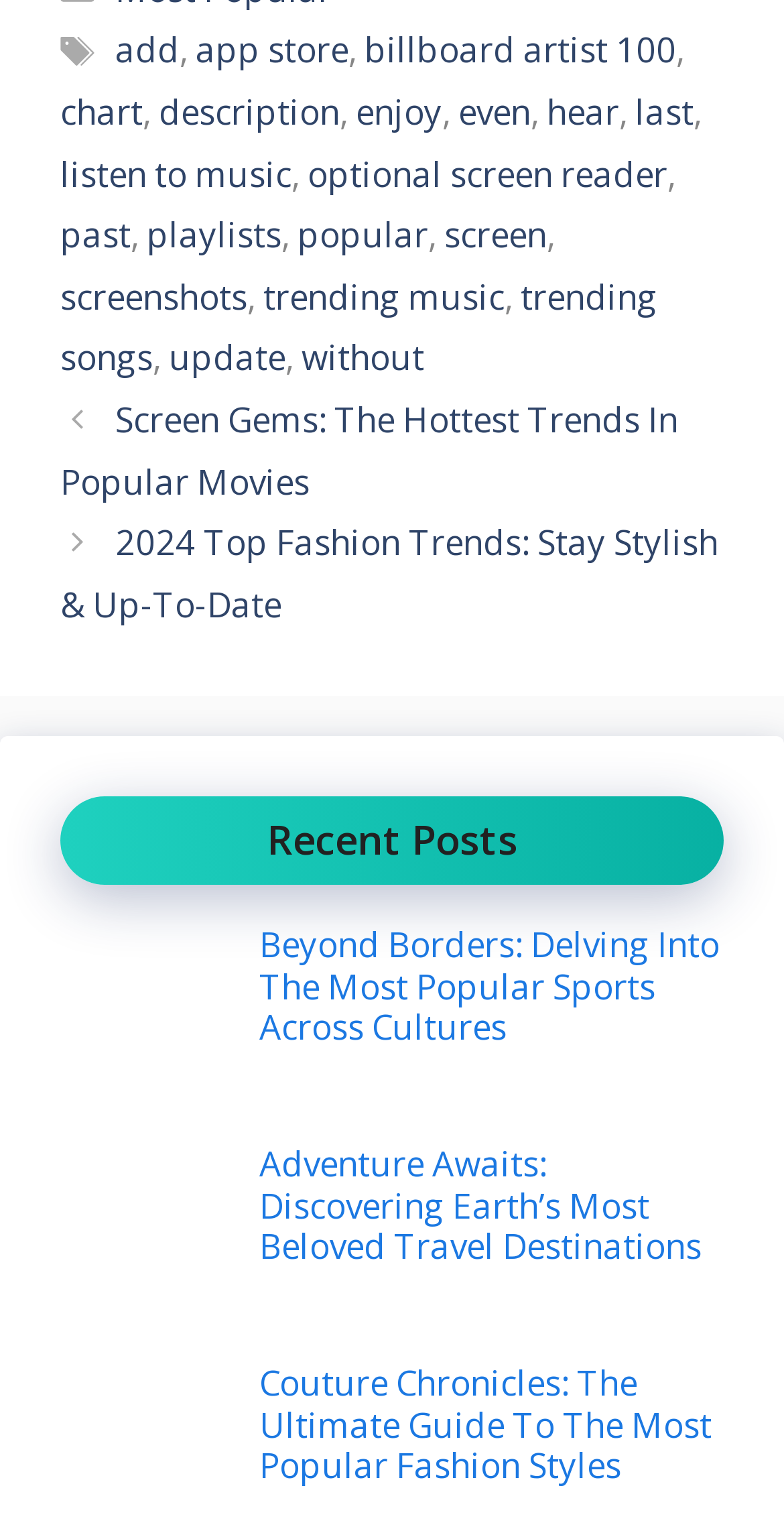How many links are there in the 'Recent Posts' section?
From the image, respond with a single word or phrase.

4